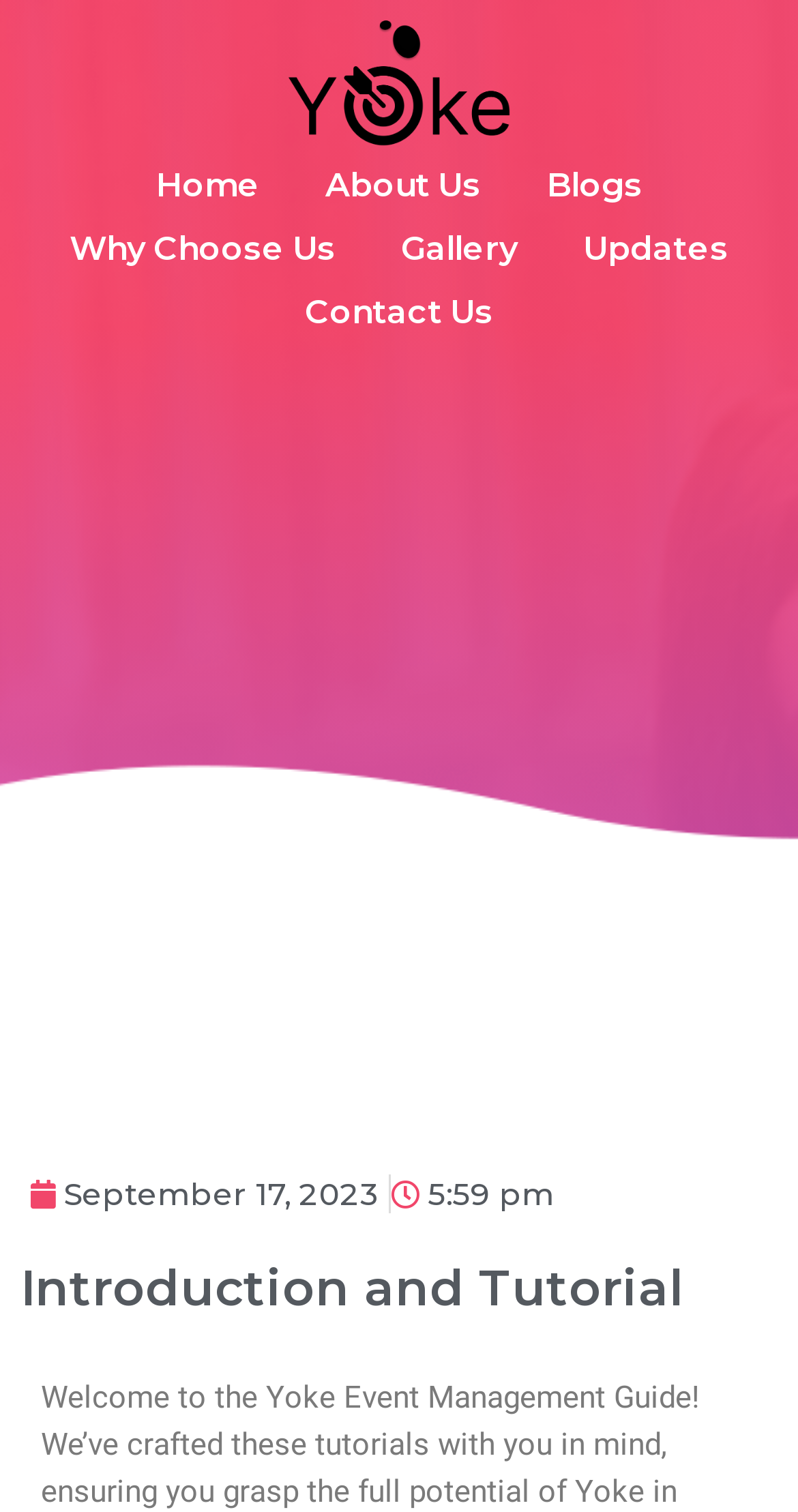How many links are in the top navigation bar?
Look at the image and respond with a one-word or short-phrase answer.

6